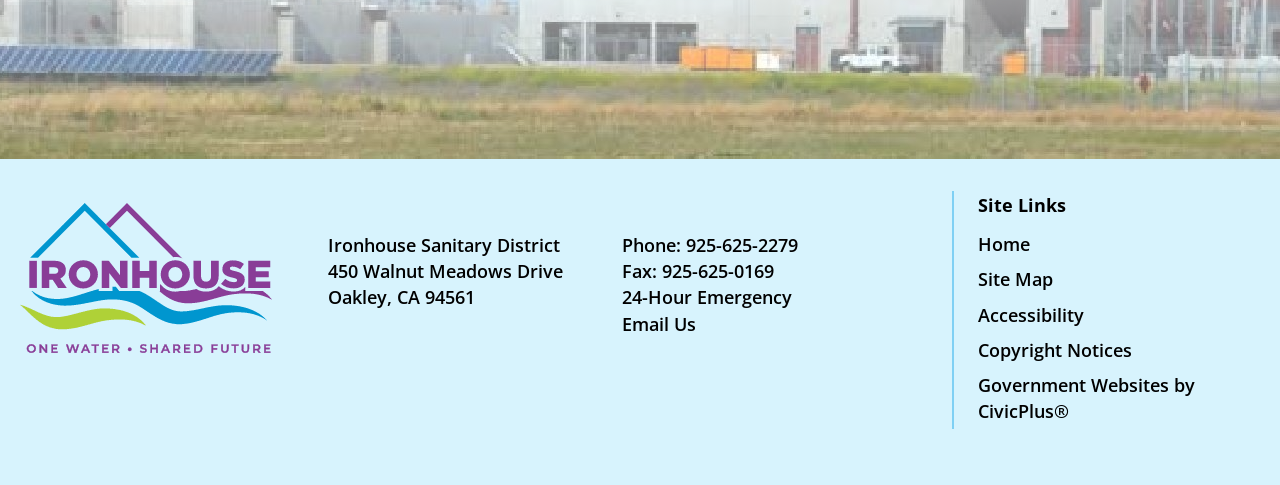Based on the image, please respond to the question with as much detail as possible:
How many site links are available?

I found the site links by looking at the region labeled 'Site Links' which contains 6 links: 'Site Links', 'Home', 'Site Map', 'Accessibility', 'Copyright Notices', and 'Government Websites by CivicPlus®', indicating there are 6 site links available.